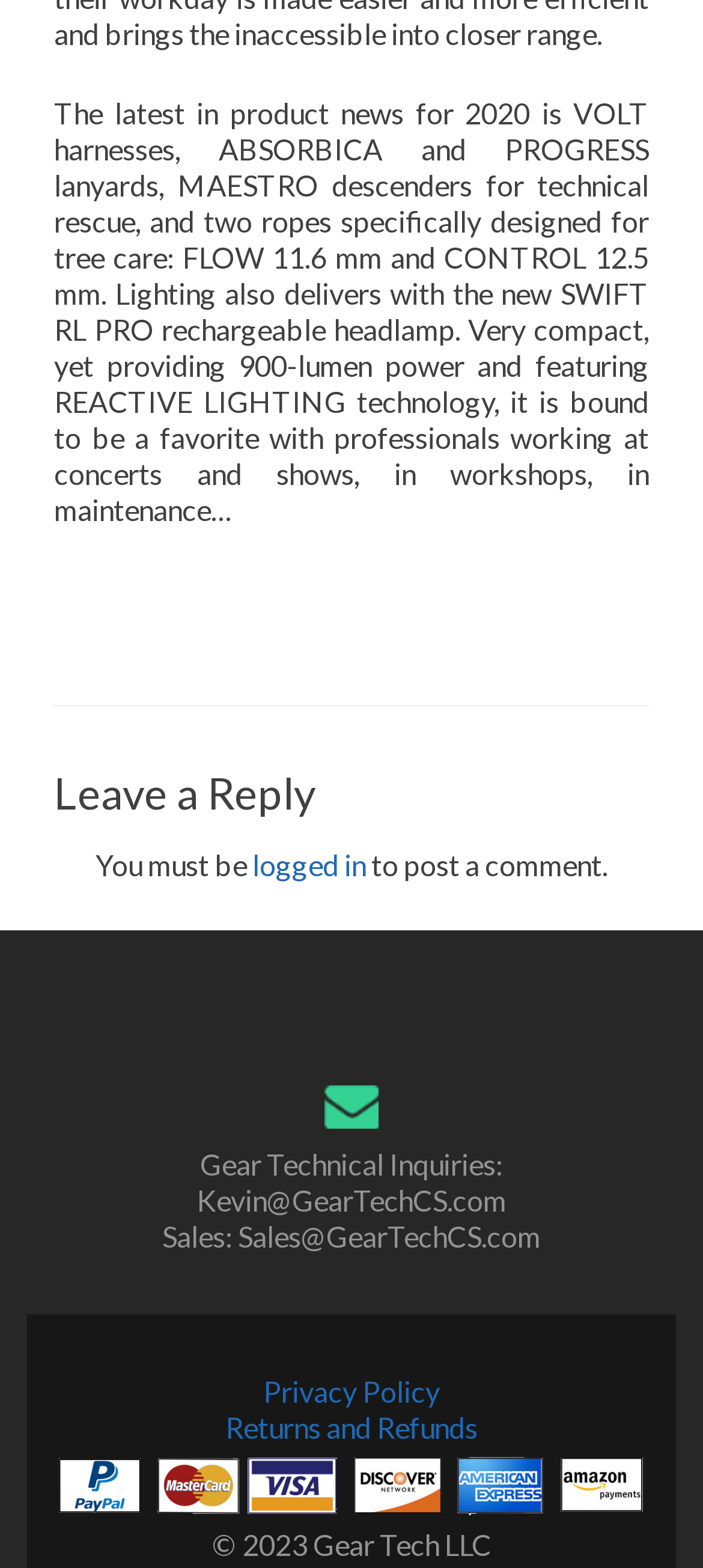What payment methods are accepted?
Respond to the question with a single word or phrase according to the image.

Paypal, Amazon Pay, Visa, and Mastercard